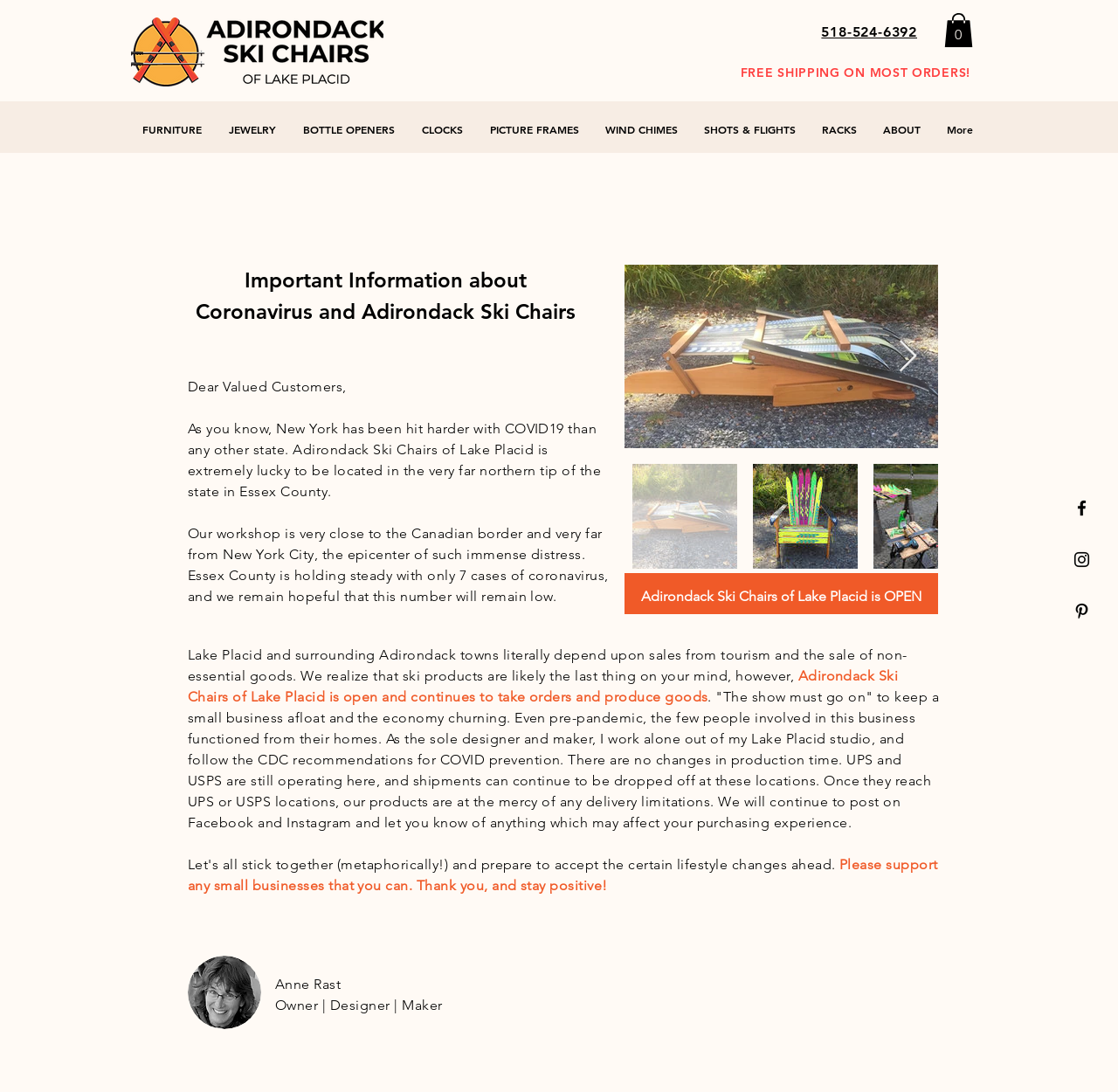Could you specify the bounding box coordinates for the clickable section to complete the following instruction: "View the 'ABOUT' page"?

[0.778, 0.11, 0.835, 0.126]